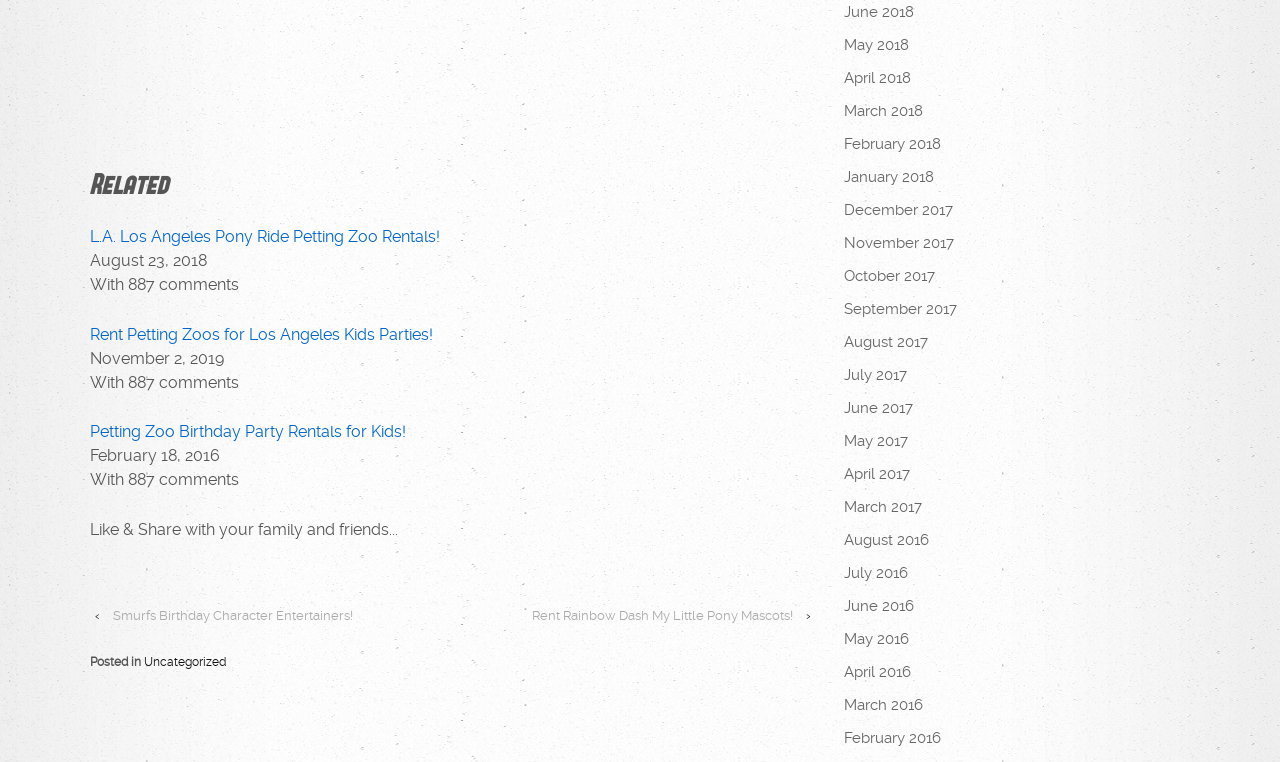Please give a succinct answer using a single word or phrase:
What is the date of the second post?

November 2, 2019